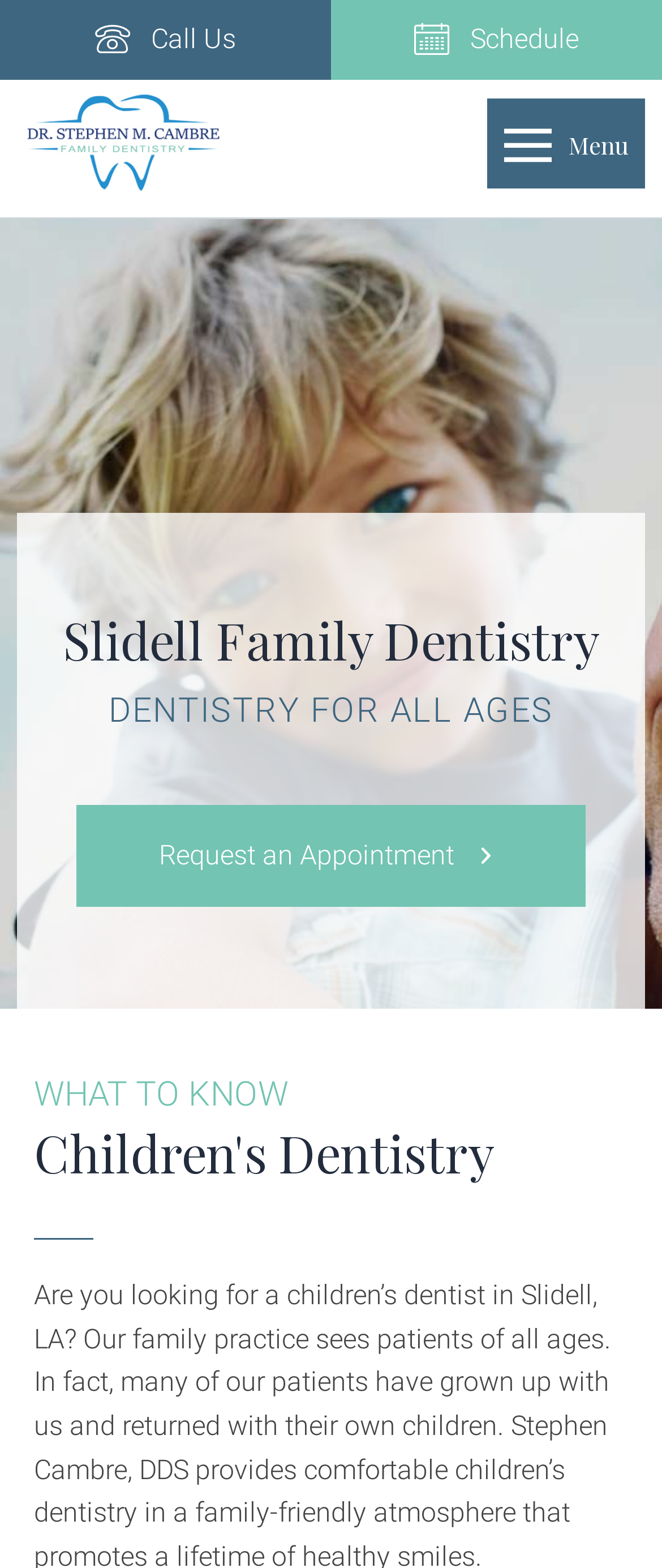Can you give a detailed response to the following question using the information from the image? What is the specialty of the dentist?

I found the specialty of the dentist by looking at the heading 'Children's Dentistry' which is located below the button 'Request an Appointment'.